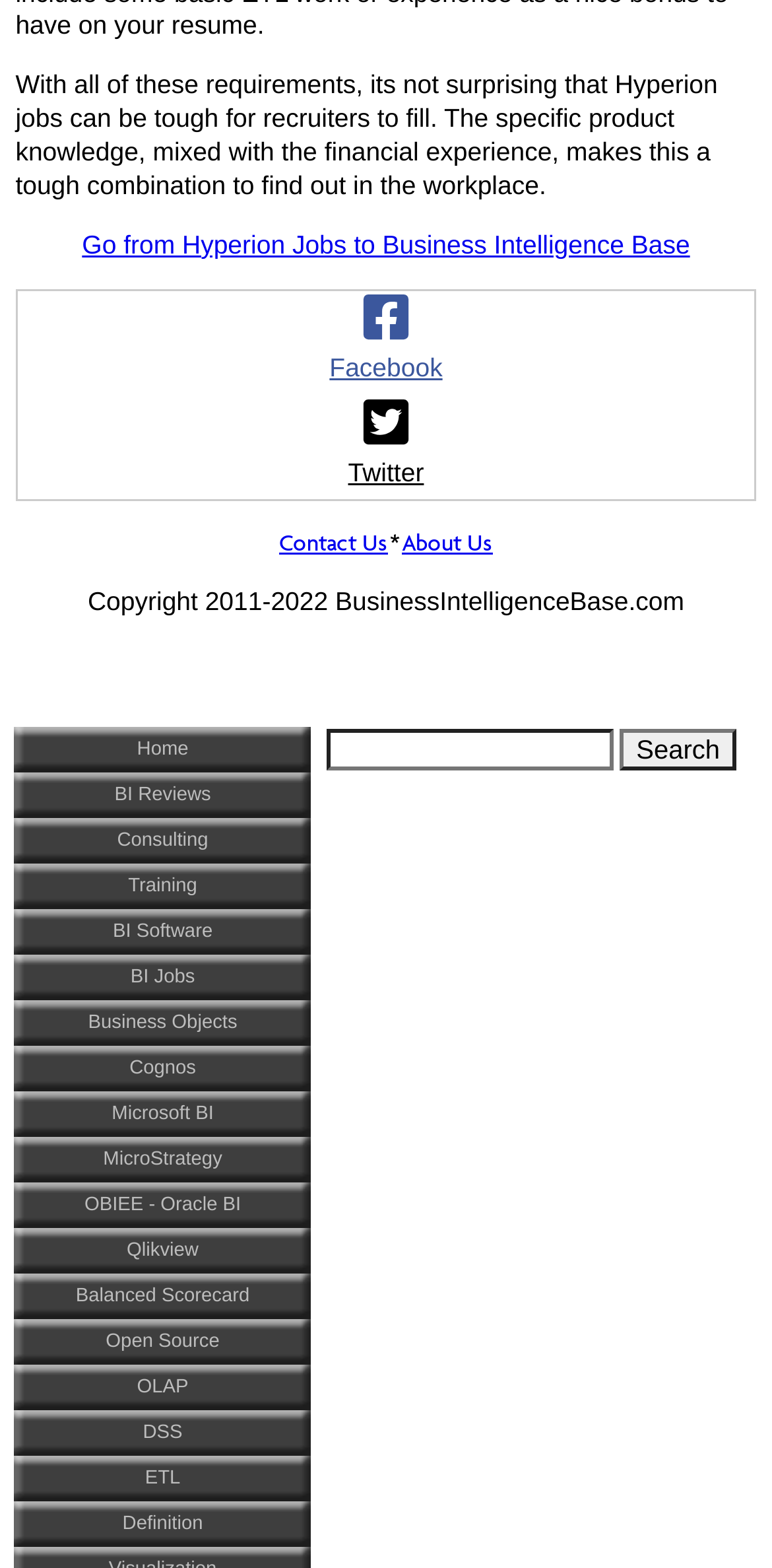What is the purpose of the textbox?
Please provide a comprehensive answer based on the contents of the image.

The textbox is located next to a 'Search' button, indicating that its purpose is to input search queries.